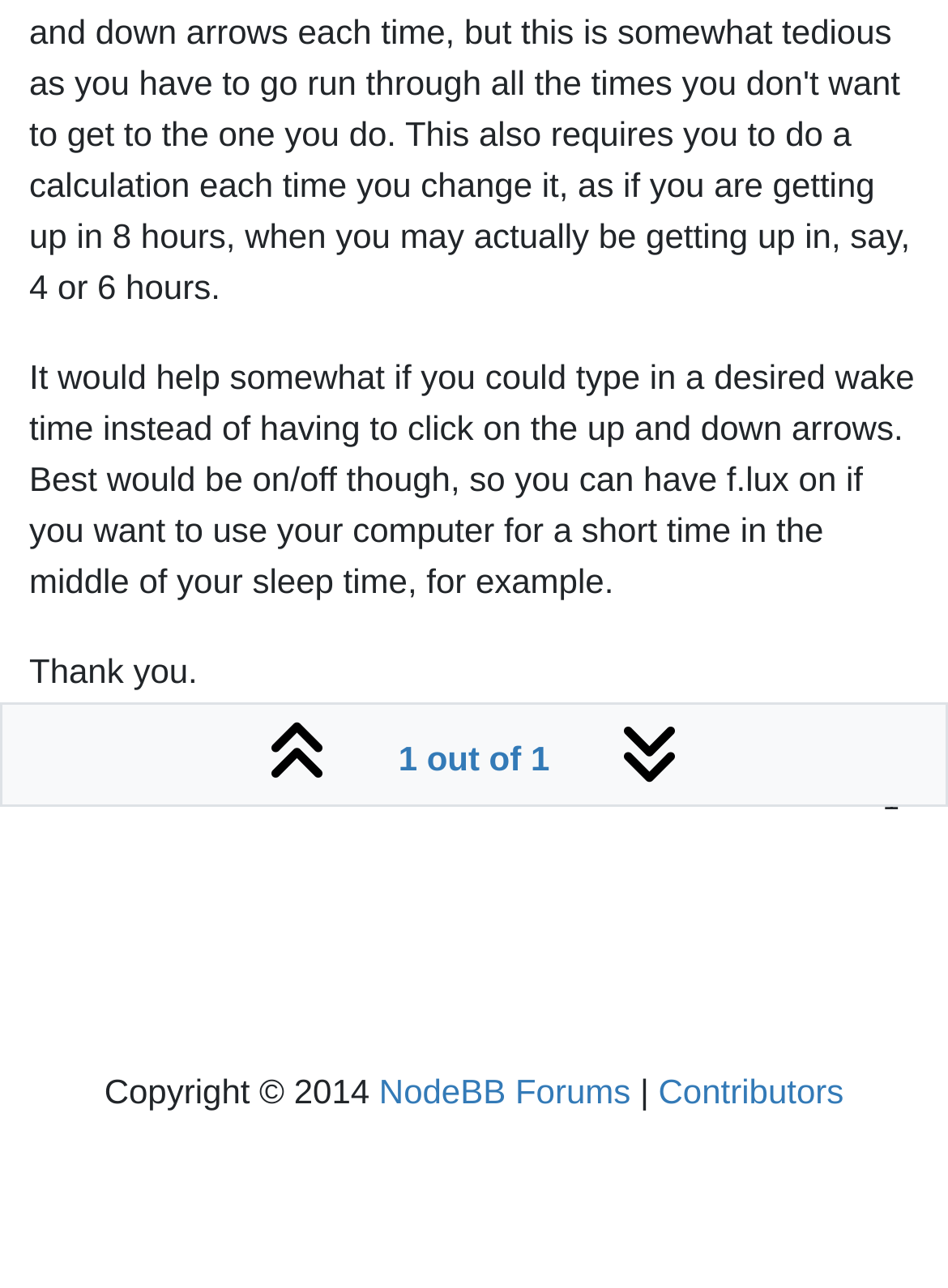Please determine the bounding box coordinates for the element with the description: "aria-label="Instagram"".

None